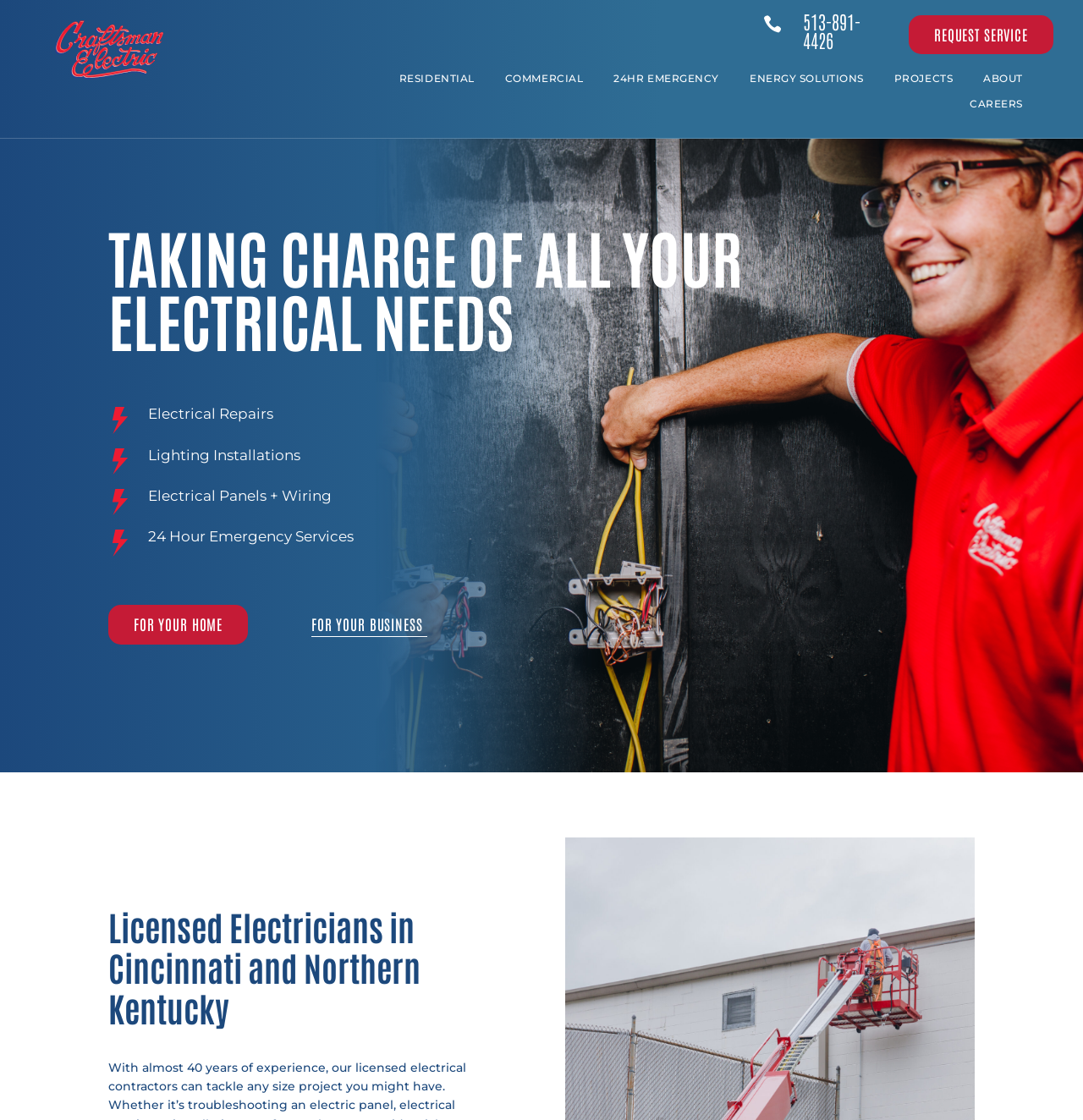What is the main service area of the company?
Use the screenshot to answer the question with a single word or phrase.

Cincinnati and Northern Kentucky